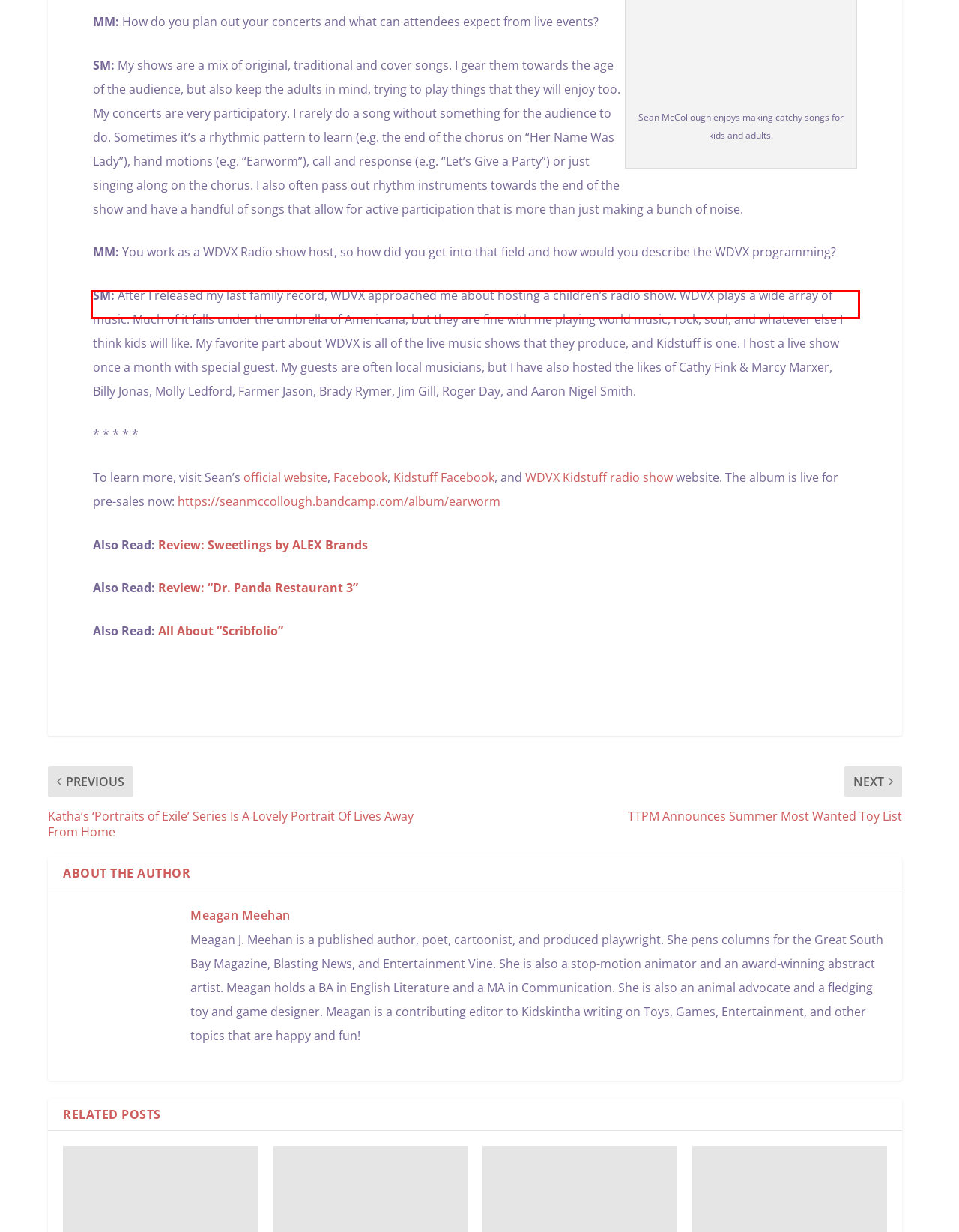From the provided screenshot, extract the text content that is enclosed within the red bounding box.

MM: You work as a WDVX Radio show host, so how did you get into that field and how would you describe the WDVX programming?